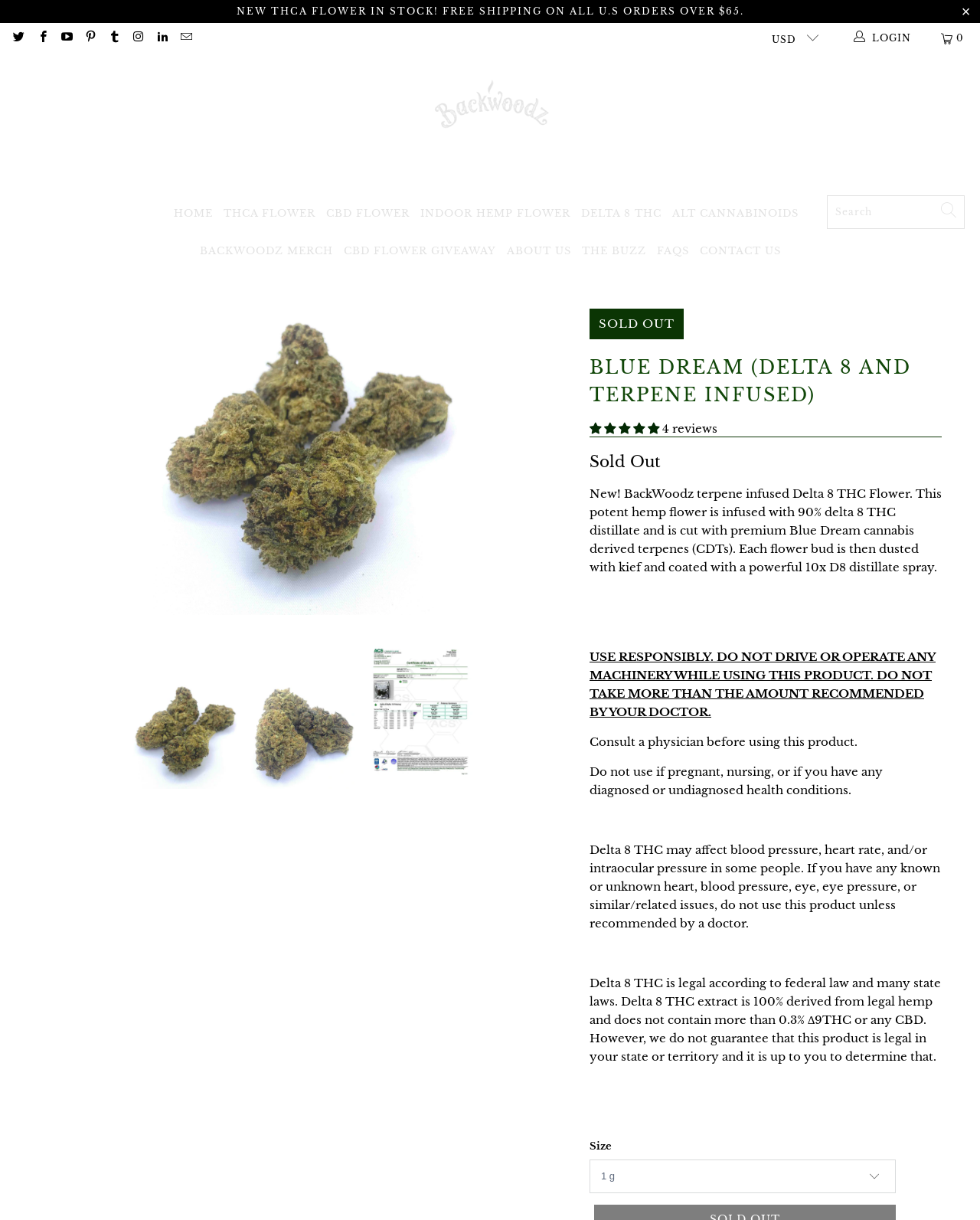Determine the bounding box coordinates for the area you should click to complete the following instruction: "Click on the THCA FLOWER link".

[0.276, 0.005, 0.374, 0.014]